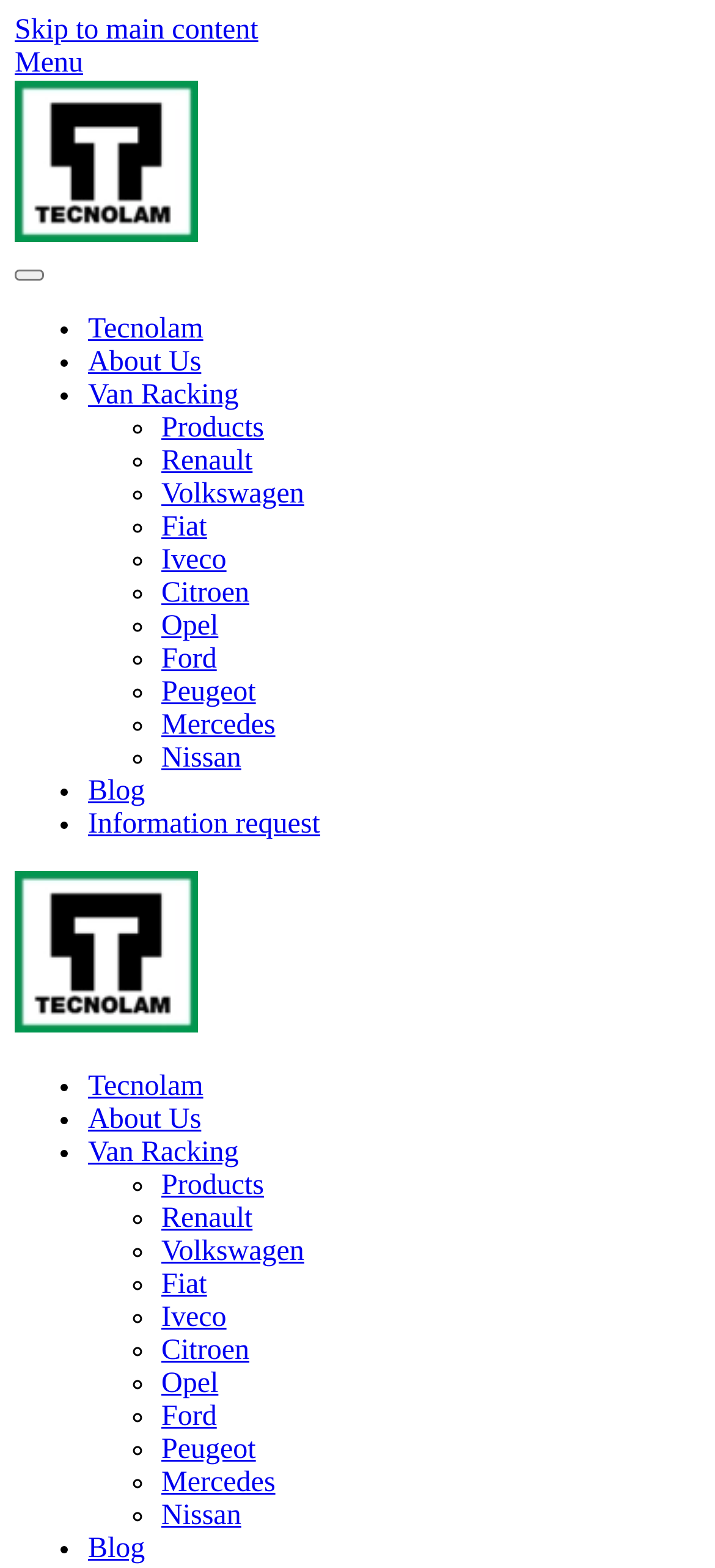Locate and provide the bounding box coordinates for the HTML element that matches this description: "Peugeot".

[0.226, 0.432, 0.358, 0.451]